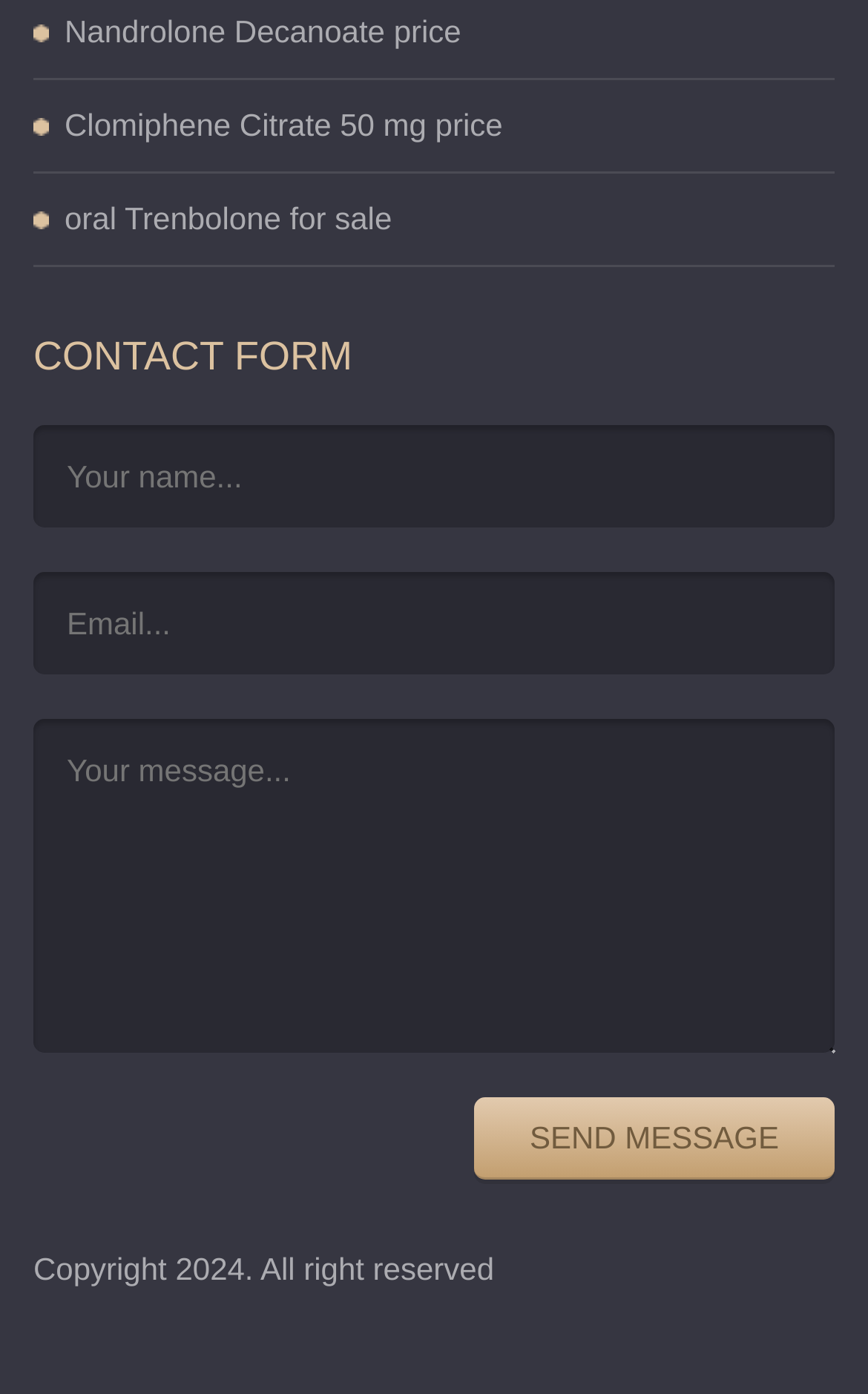What is the price information available on the webpage?
Refer to the image and provide a thorough answer to the question.

The webpage contains links to price information for three products: 'Nandrolone Decanoate', 'Clomiphene Citrate 50 mg', and 'oral Trenbolone'. These links are located at the top of the webpage and suggest that the website provides pricing information for these products.